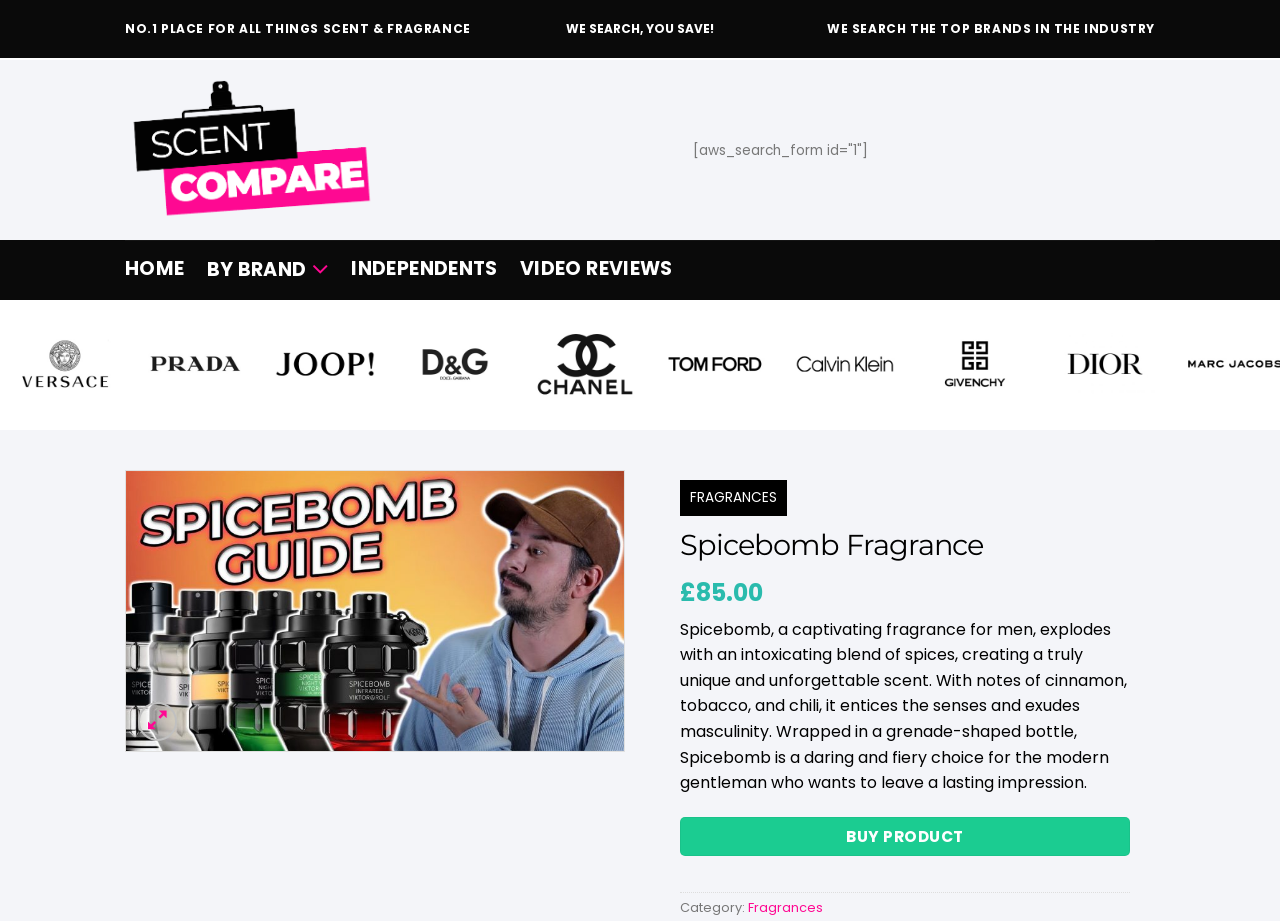What is the category of the Spicebomb fragrance?
Respond with a short answer, either a single word or a phrase, based on the image.

Fragrances